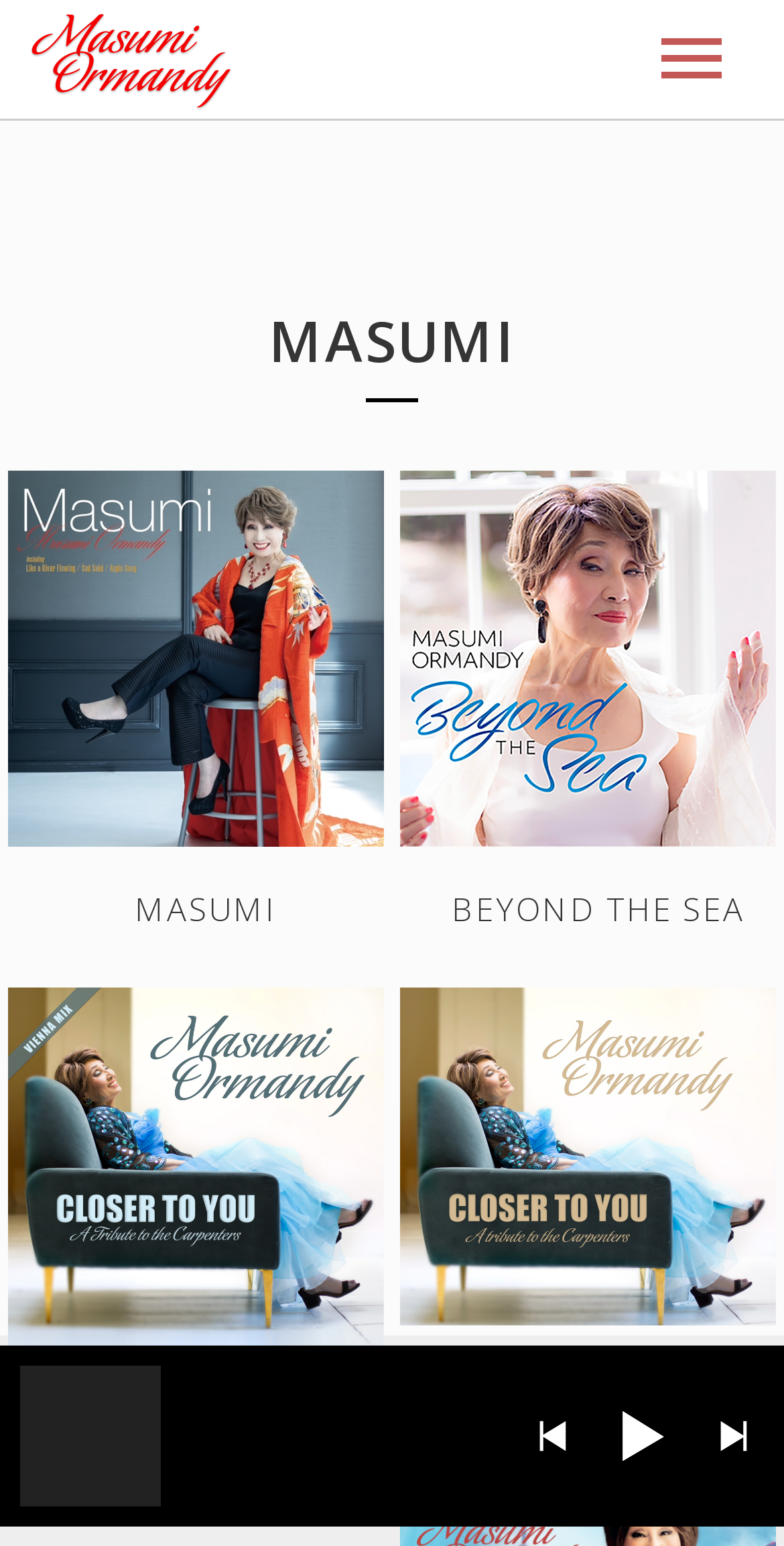Please determine the bounding box coordinates of the element to click in order to execute the following instruction: "View the 'MASUMI' album". The coordinates should be four float numbers between 0 and 1, specified as [left, top, right, bottom].

[0.0, 0.415, 1.0, 0.476]